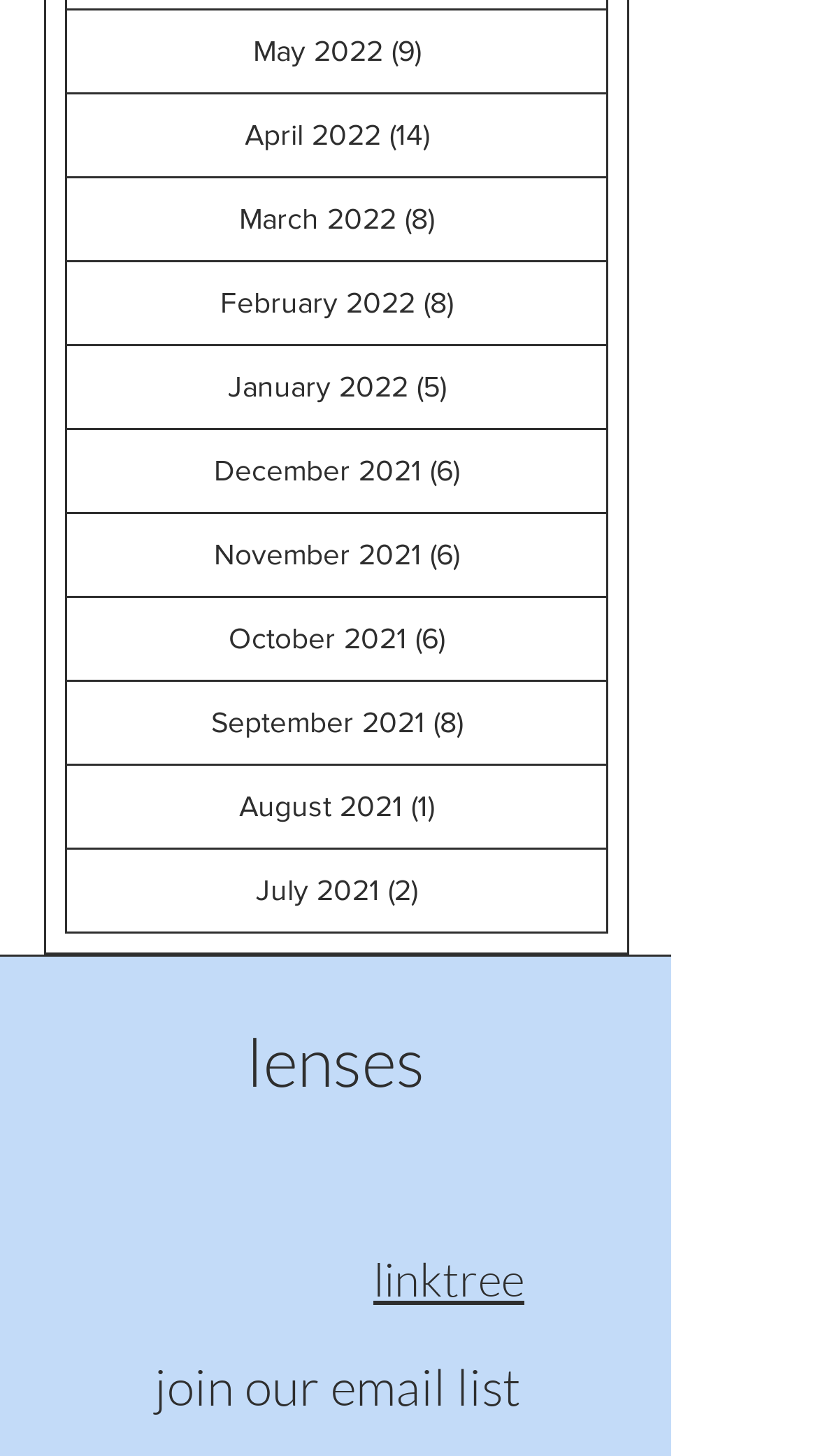Can you specify the bounding box coordinates for the region that should be clicked to fulfill this instruction: "go to lenses page".

[0.301, 0.701, 0.519, 0.757]